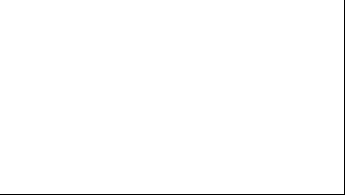Provide your answer in one word or a succinct phrase for the question: 
What is the purpose of the blog post?

To offer insights or recommendations